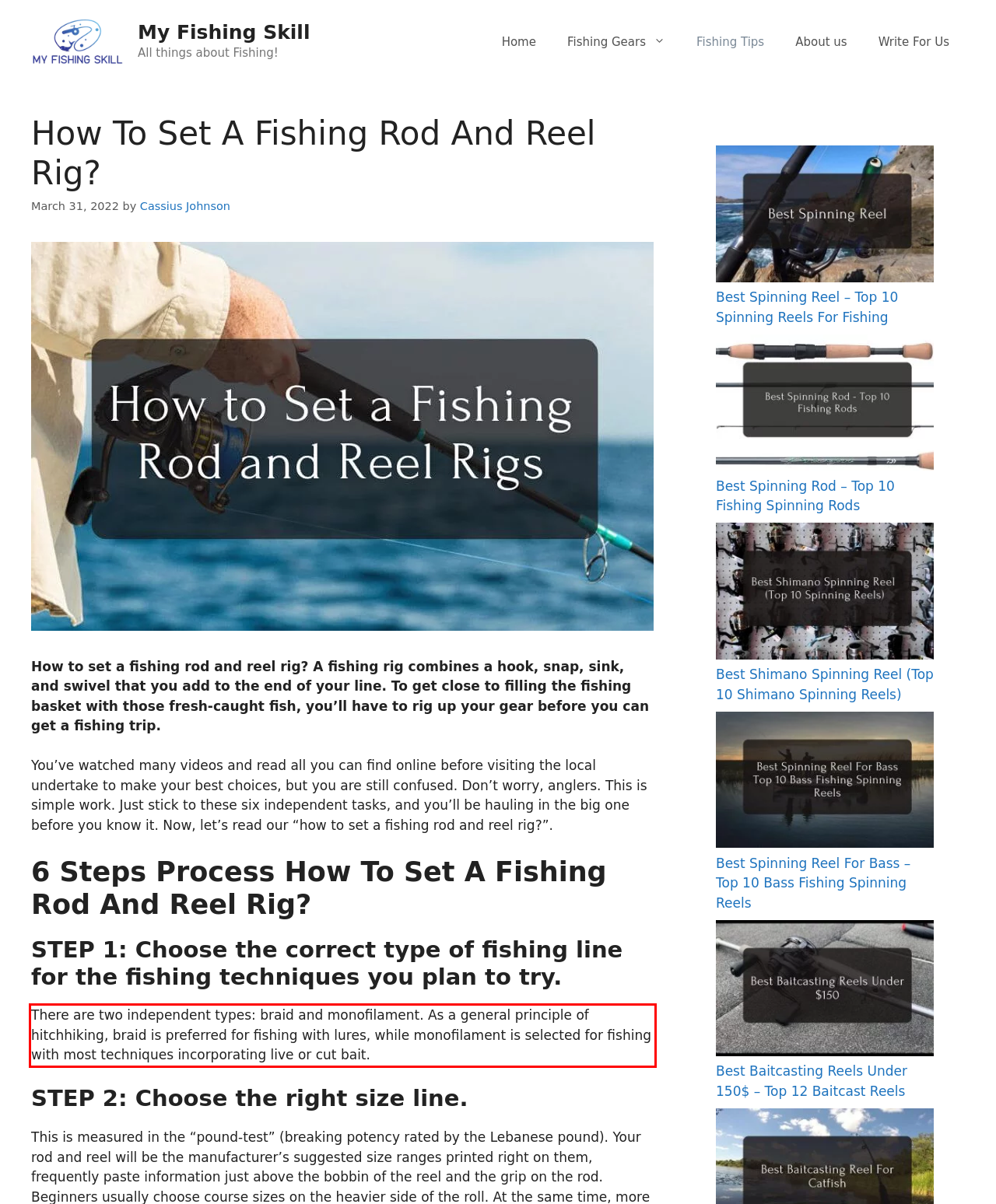Please look at the webpage screenshot and extract the text enclosed by the red bounding box.

There are two independent types: braid and monofilament. As a general principle of hitchhiking, braid is preferred for fishing with lures, while monofilament is selected for fishing with most techniques incorporating live or cut bait.